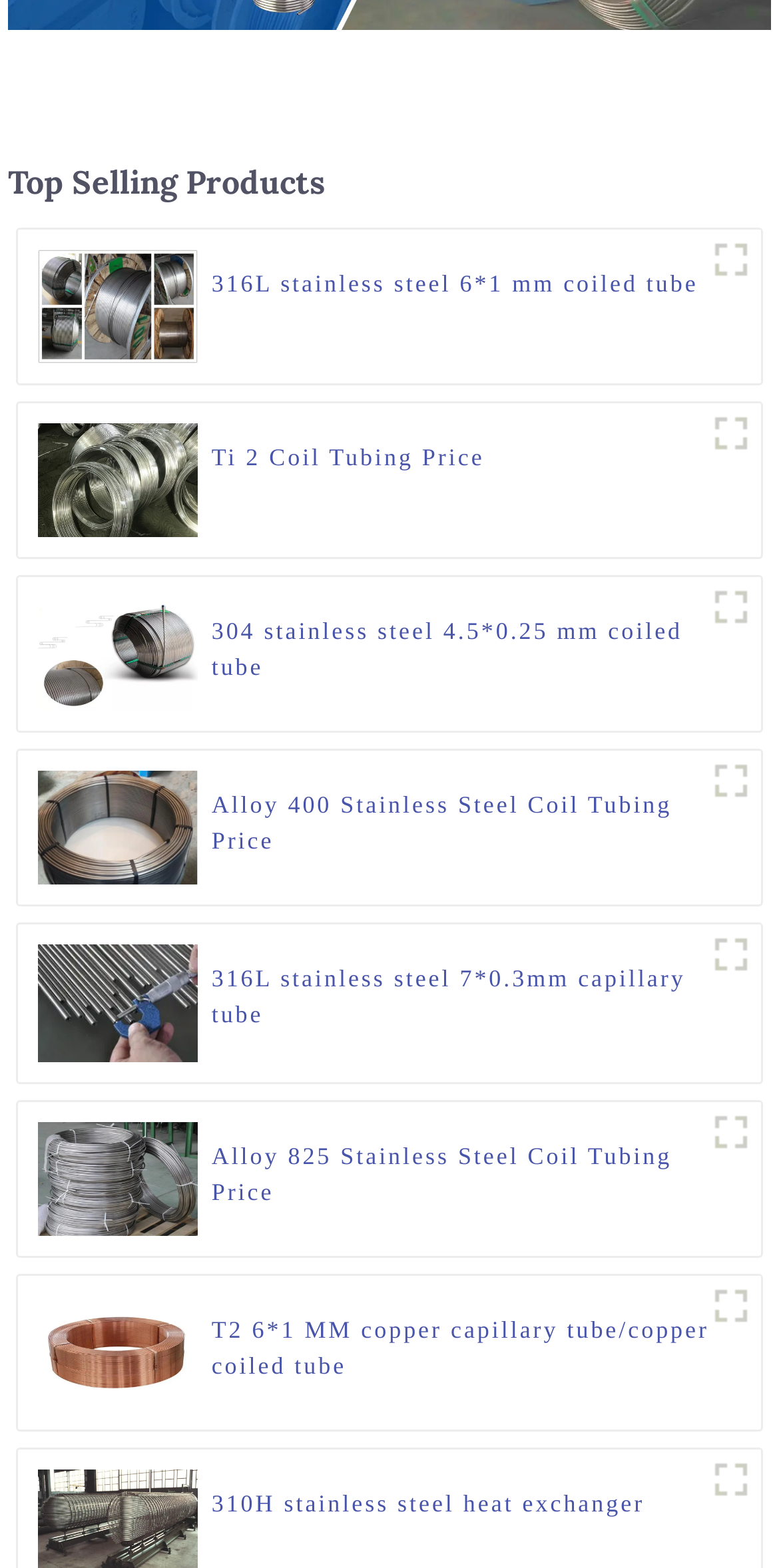Examine the image and give a thorough answer to the following question:
What is the top selling product?

Based on the webpage, the top selling product is mentioned in the heading 'Top Selling Products'. The first product listed is '316L stainless steel 6*1 mm coiled tube', so the answer is '316L stainless steel'.